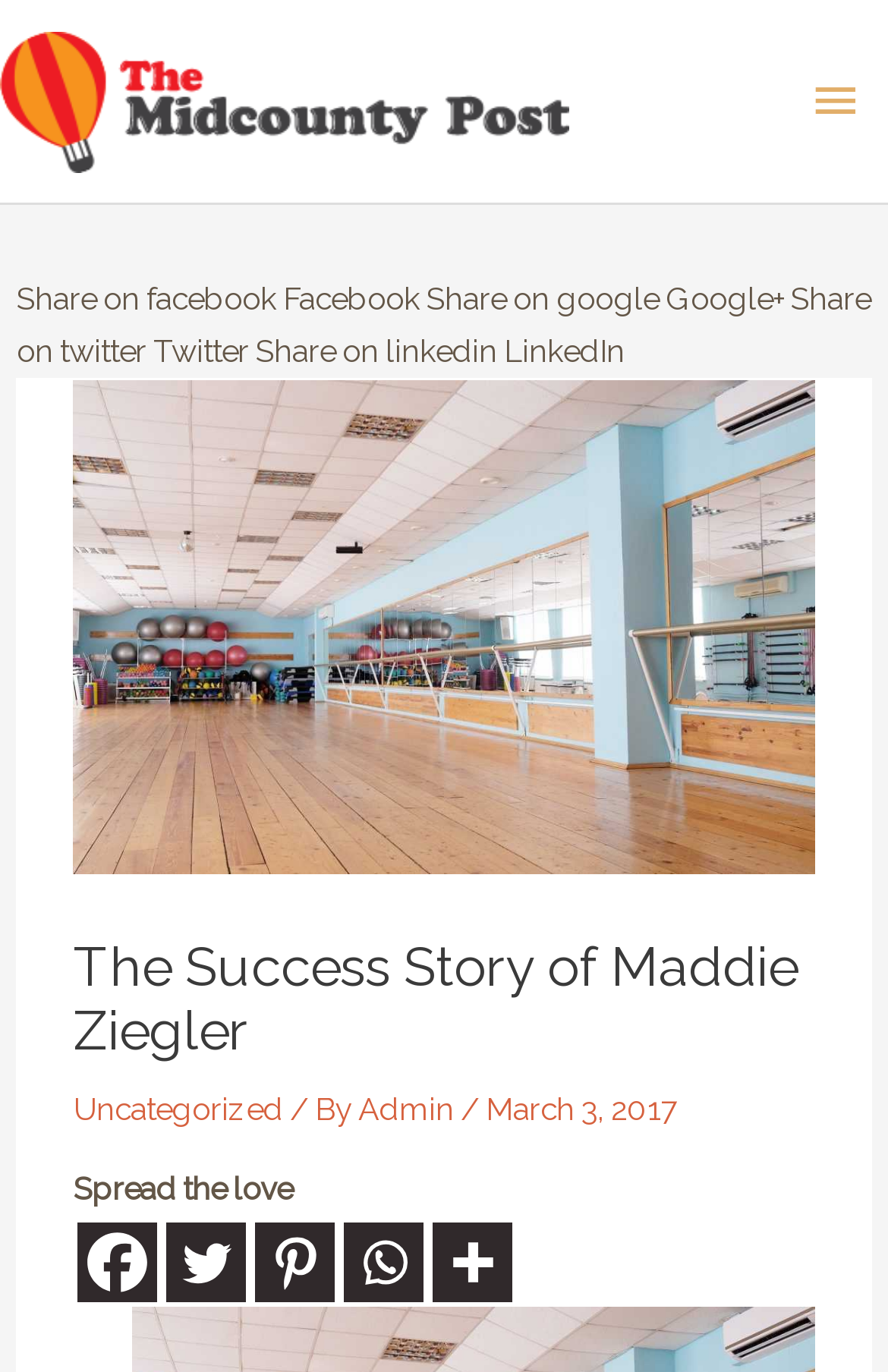Highlight the bounding box coordinates of the element you need to click to perform the following instruction: "Share on Facebook."

[0.088, 0.891, 0.178, 0.949]